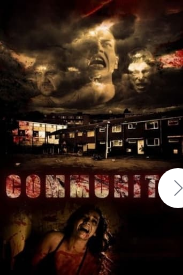Offer a detailed narrative of what is shown in the image.

The image features a chilling scene from the 2012 horror film "Community." It showcases a dark and atmospheric portrayal, dominated by ominous clouds swirling above a desolate urban landscape. In the foreground, the word "COMMUNITY" is prominently displayed in a distressed, blood-red font, suggesting themes of horror and conflict within a societal context. Above the text, ghostly faces emerge from the clouds, their expressions twisted in anguish and terror, adding an unsettling dynamic to the composition. The background features a stark depiction of run-down residential buildings, enhancing the sense of foreboding as it invites viewers into the grim narrative of the film.